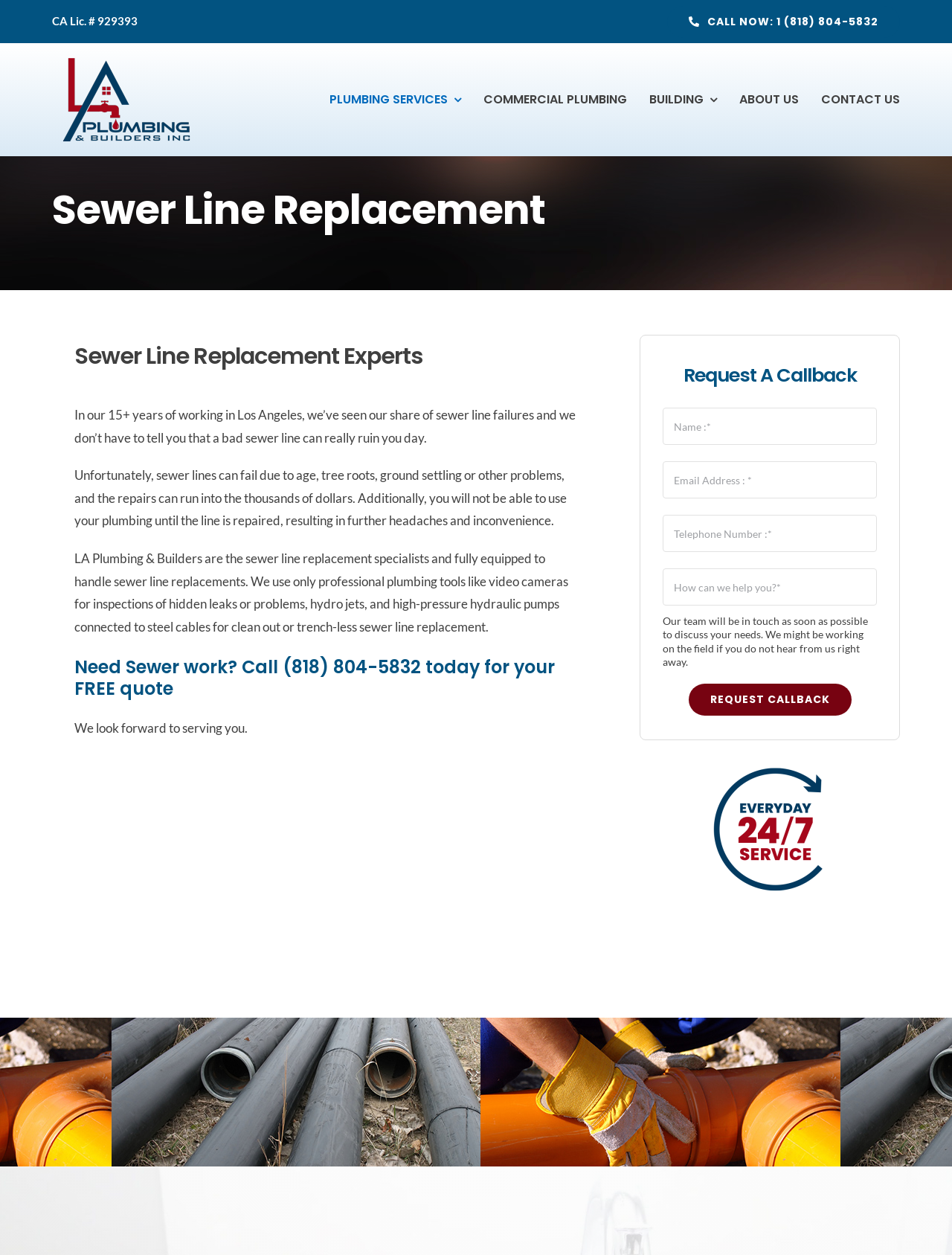Locate the bounding box coordinates of the area to click to fulfill this instruction: "Go to the top of the page". The bounding box should be presented as four float numbers between 0 and 1, in the order [left, top, right, bottom].

[0.904, 0.738, 0.941, 0.759]